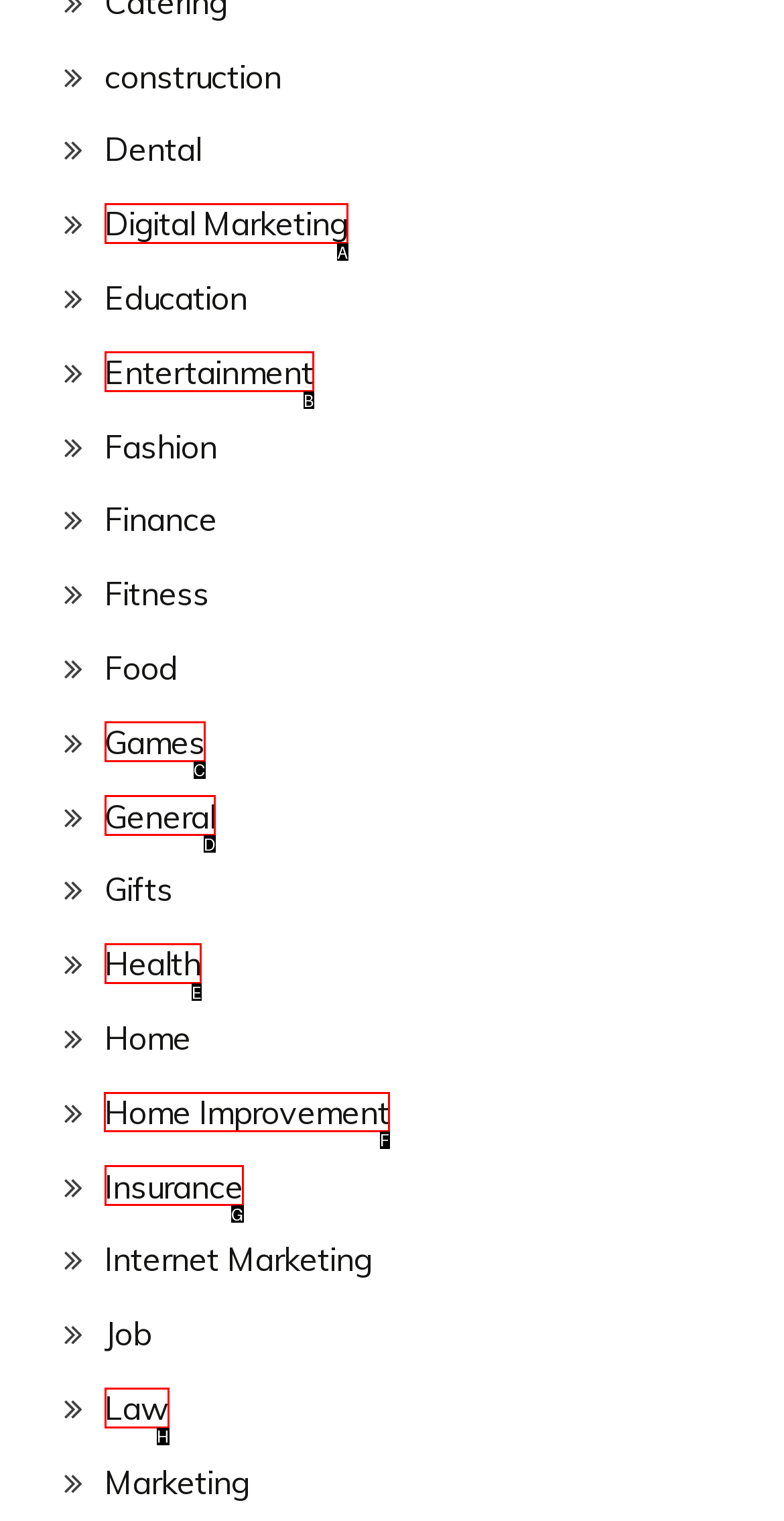Identify the correct option to click in order to complete this task: Search for a product
Answer with the letter of the chosen option directly.

None